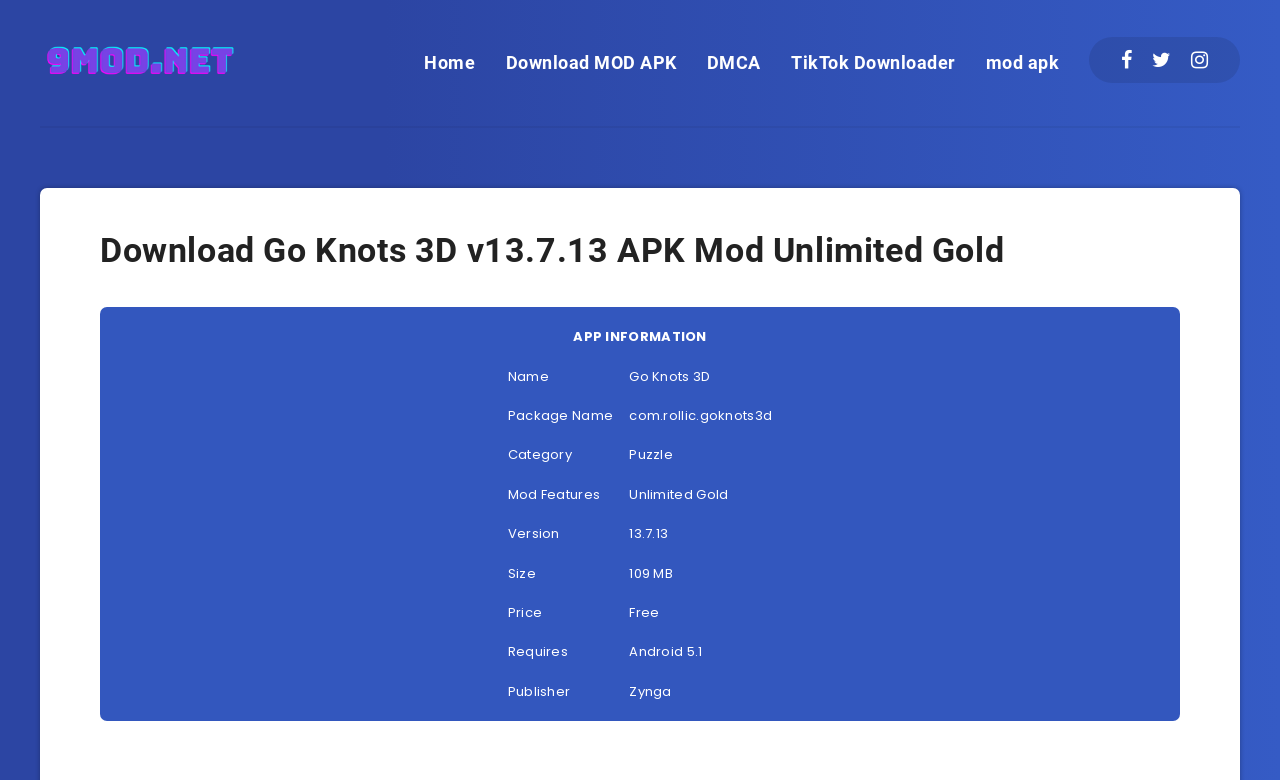Utilize the details in the image to thoroughly answer the following question: What is the category of the app?

I found the answer by looking at the table with app information, where the 'Category' column has the value 'Puzzle'.